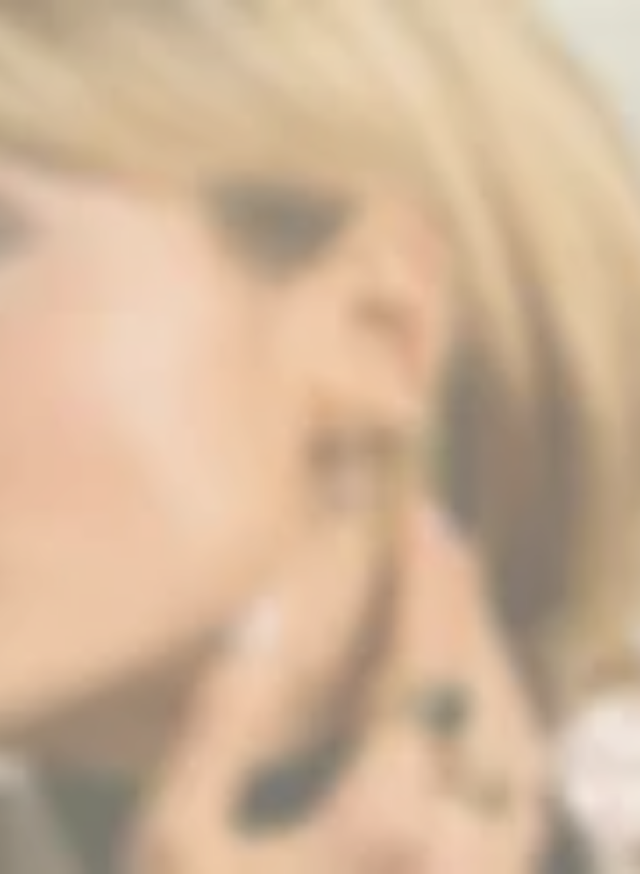What is the aesthetic of the jewellery?
Based on the visual, give a brief answer using one word or a short phrase.

chic and timeless